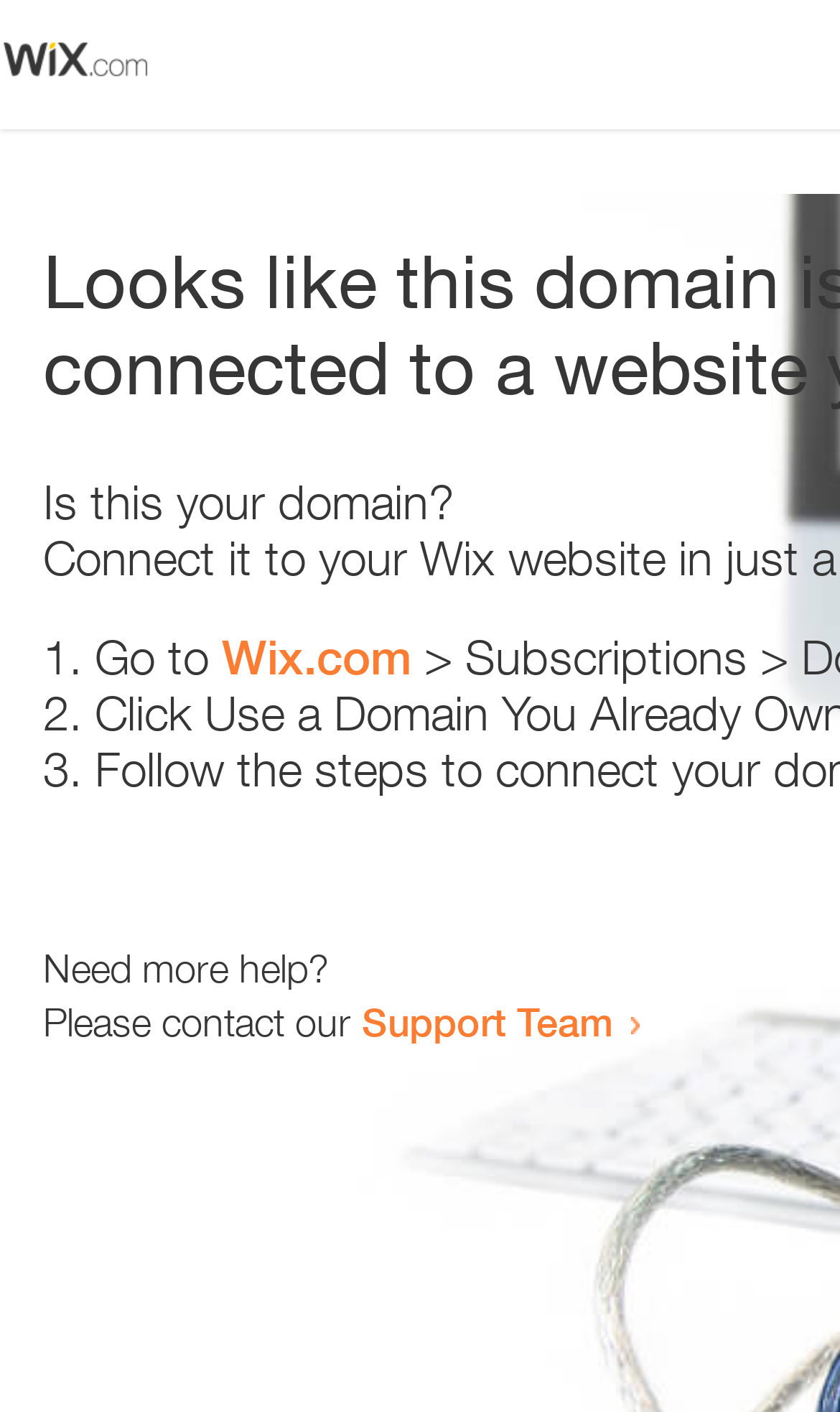Extract the bounding box of the UI element described as: "Vellum : Create Beautiful Books".

None